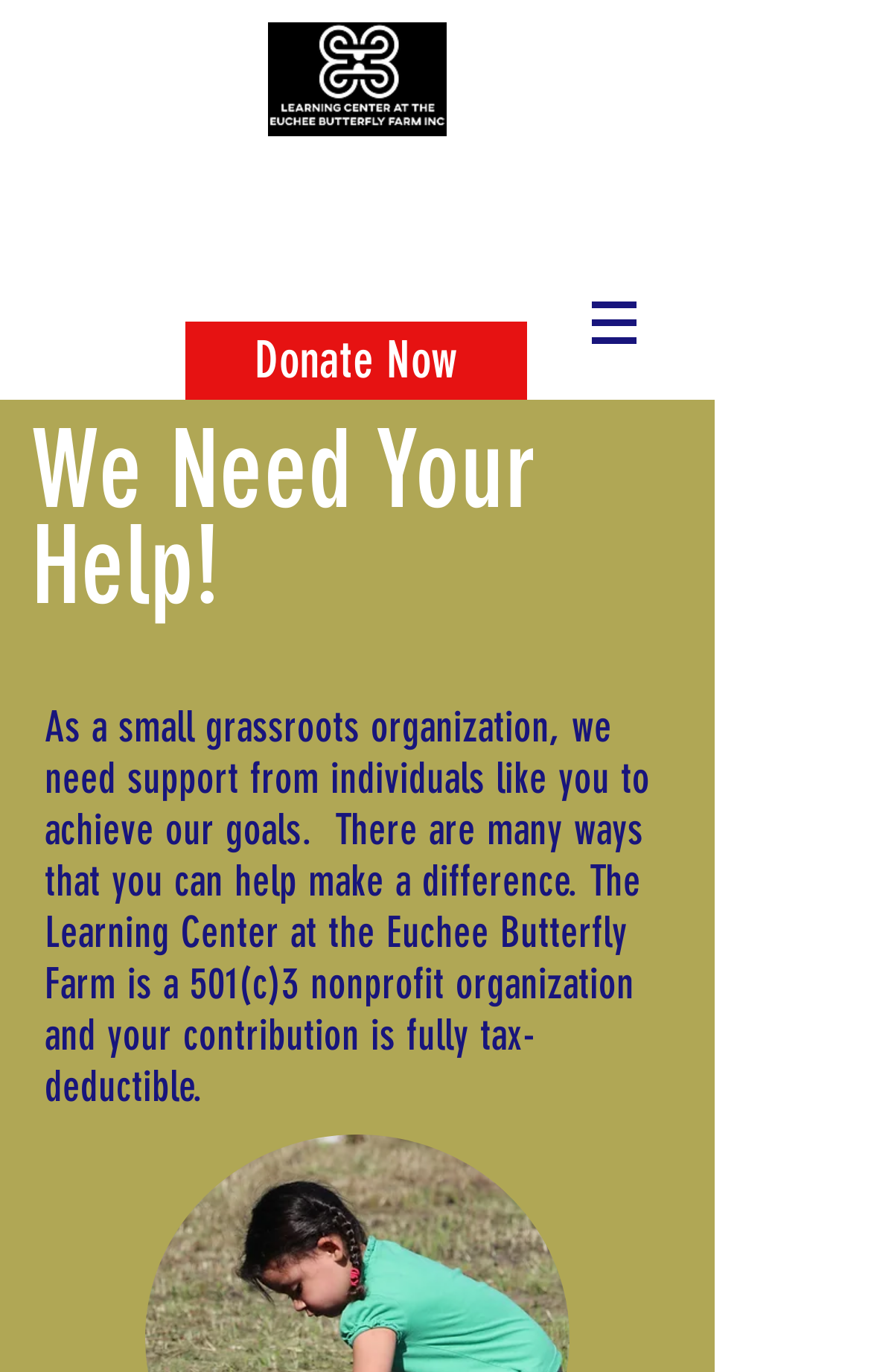What is the purpose of the 'Donate Now' button?
Based on the visual details in the image, please answer the question thoroughly.

The 'Donate Now' button is likely a call-to-action to encourage visitors to make a donation to the organization. This can be inferred from the context of the webpage, which is about how to help the organization, and the presence of the button near the top of the page.